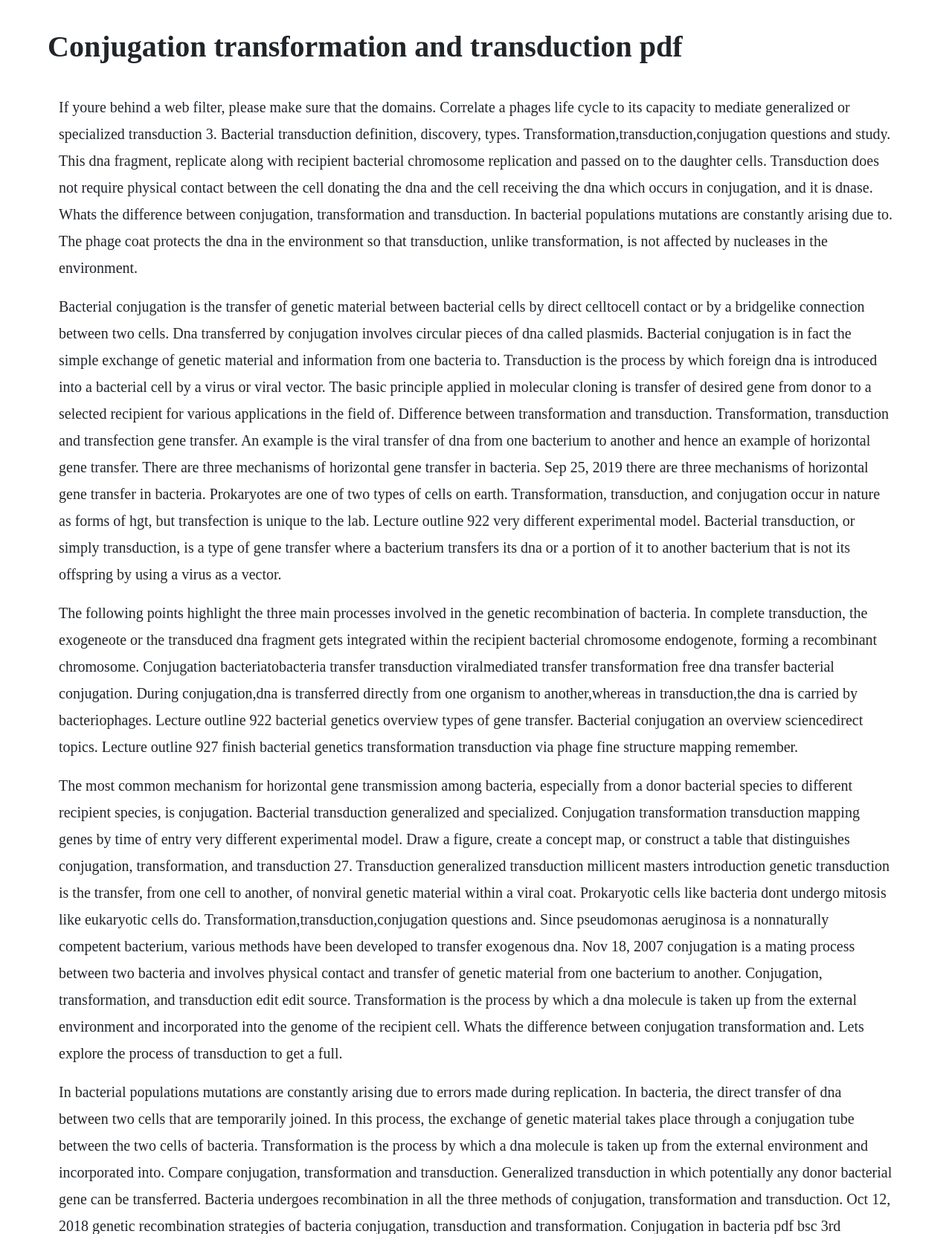Your task is to find and give the main heading text of the webpage.

Conjugation transformation and transduction pdf